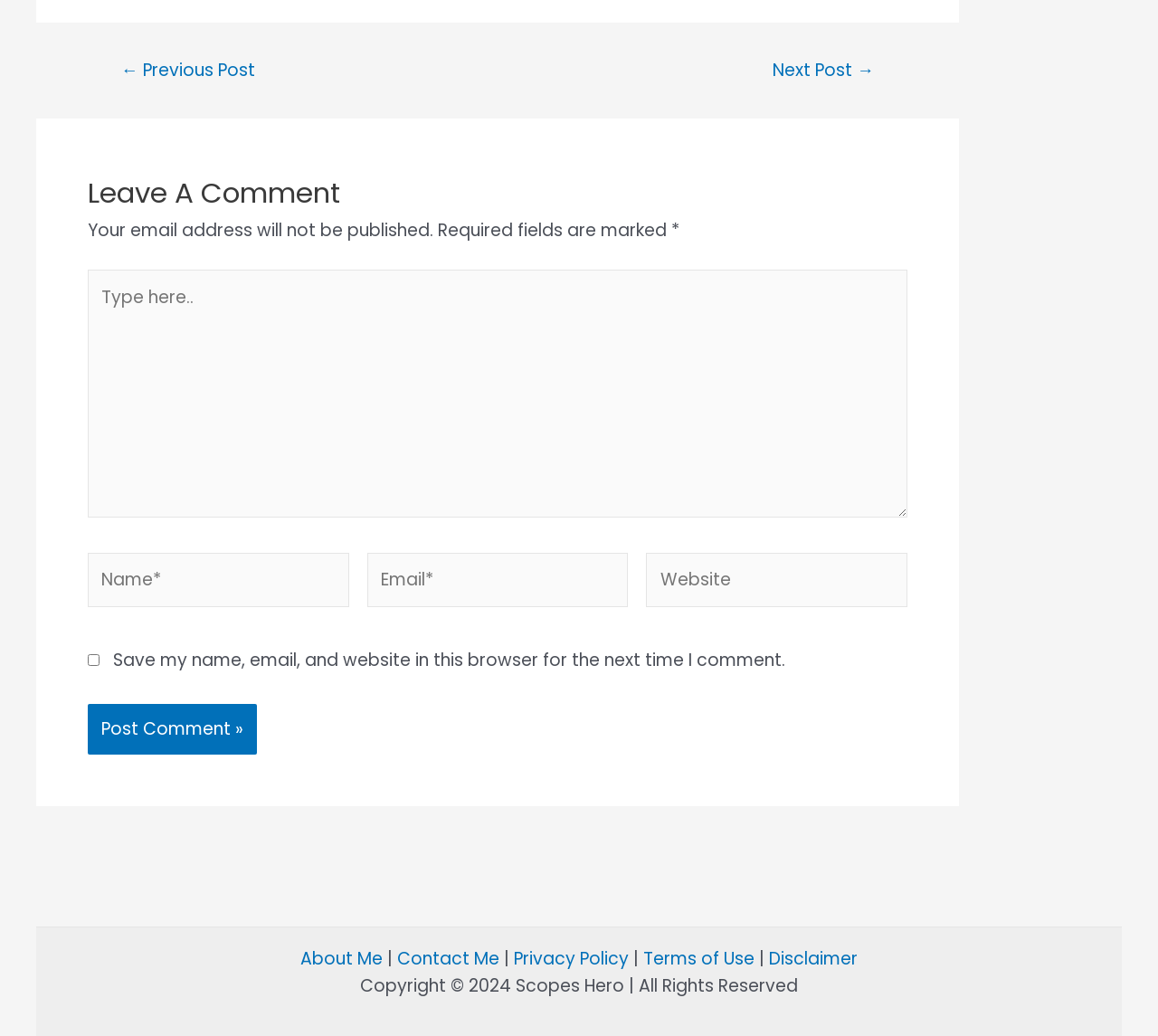Extract the bounding box coordinates of the UI element described by: "parent_node: Email* name="email" placeholder="Email*"". The coordinates should include four float numbers ranging from 0 to 1, e.g., [left, top, right, bottom].

[0.317, 0.533, 0.542, 0.586]